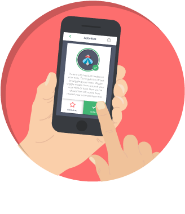Provide a comprehensive description of the image.

The image depicts a pair of hands holding a smartphone against a vibrant red background. On the screen of the phone, there is an interface displaying a feature related to the HospiChill App, which aims to provide relaxation resources. A notable element on the screen is a badge icon at the top, presumably indicative of a user achievement or completion. Below the badge, there is text that highlights the app's offerings, suggesting it includes helpful exercises designed to promote calmness. A button prominently displayed at the bottom encourages user interaction, likely for accessing further features or engaging with the content. This visual encapsulates a modern, user-friendly approach to wellness and relaxation tools accessible through mobile technology.